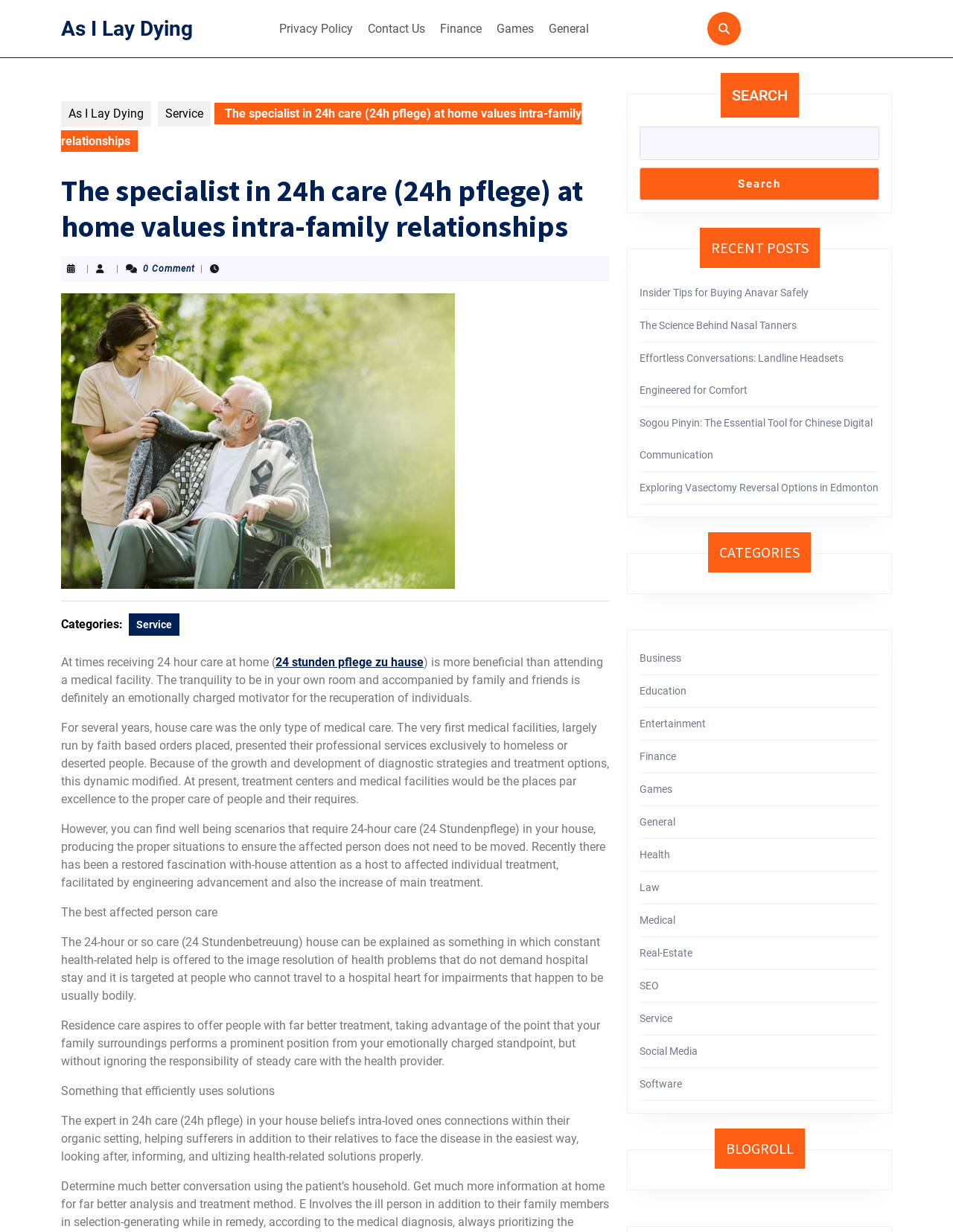Can you find the bounding box coordinates for the UI element given this description: "Contact Us"? Provide the coordinates as four float numbers between 0 and 1: [left, top, right, bottom].

[0.38, 0.011, 0.452, 0.035]